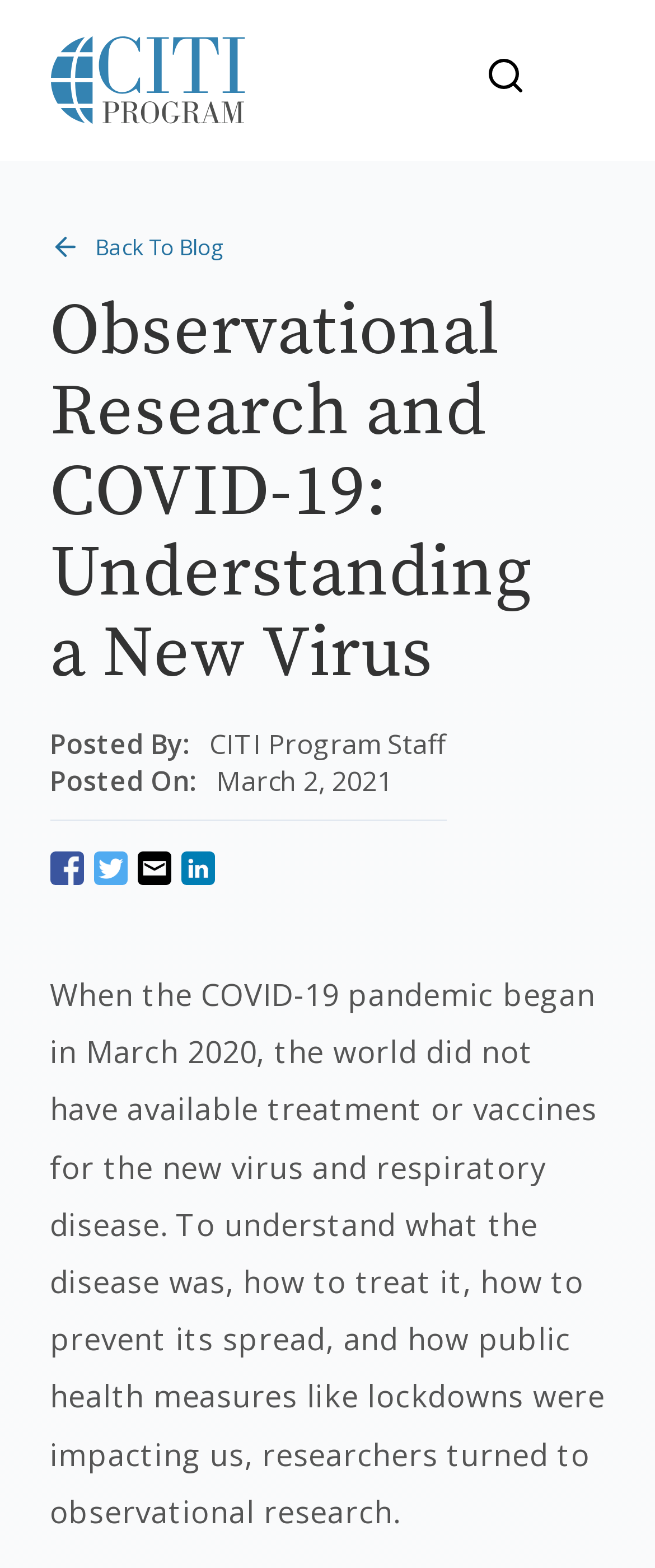Find the bounding box coordinates of the element's region that should be clicked in order to follow the given instruction: "search". The coordinates should consist of four float numbers between 0 and 1, i.e., [left, top, right, bottom].

[0.74, 0.035, 0.832, 0.067]